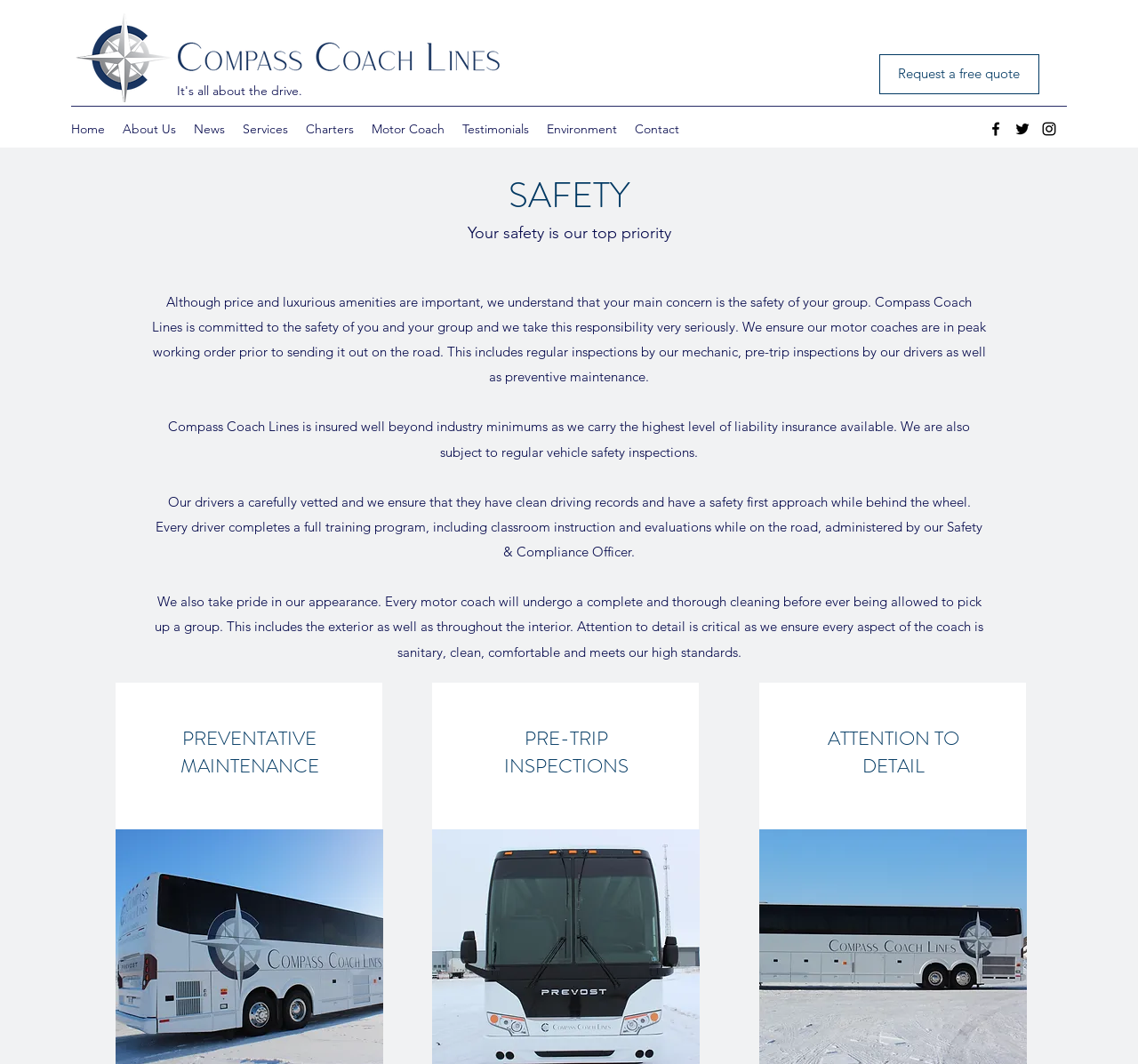Predict the bounding box of the UI element based on this description: "Oil Field Injury Lawyers".

None